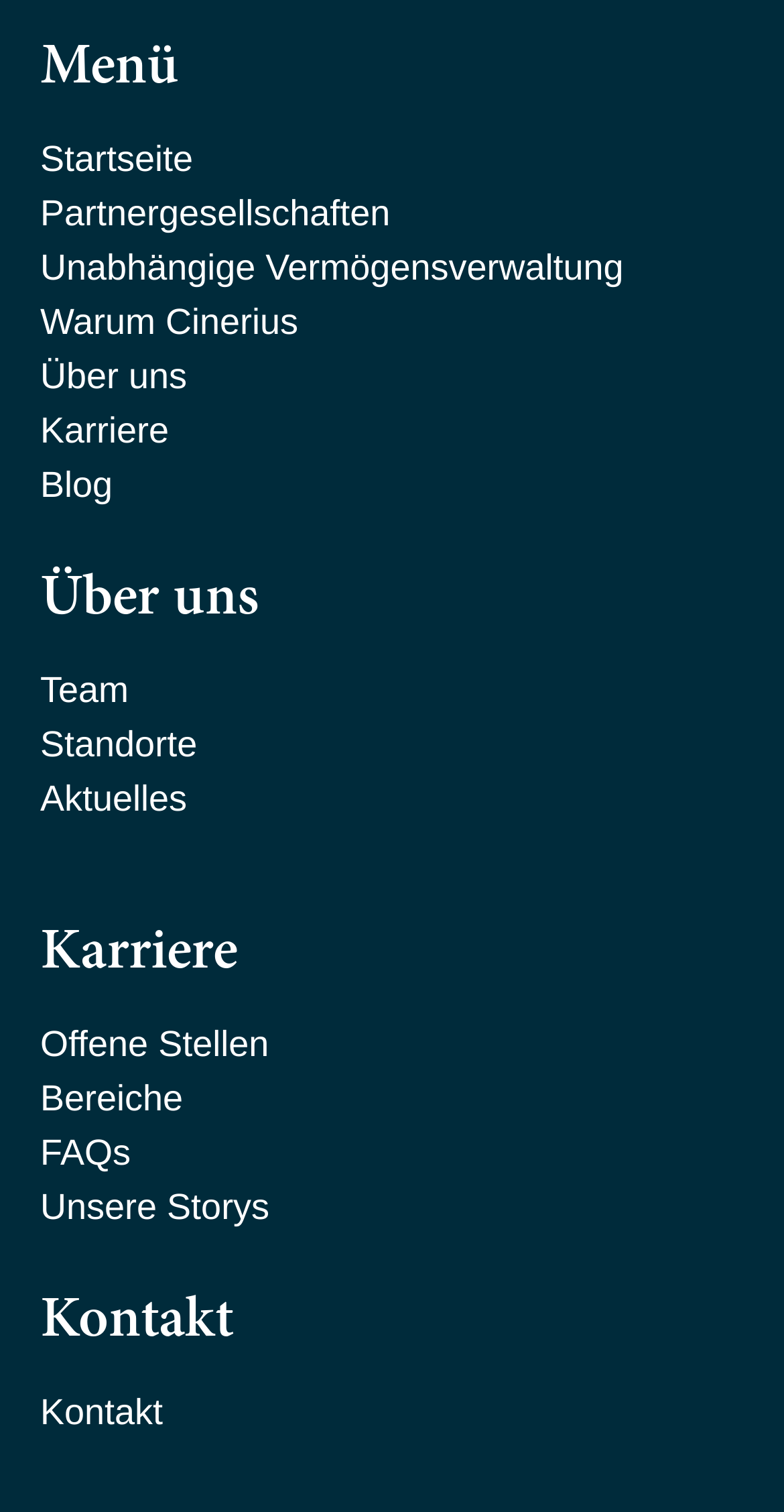Indicate the bounding box coordinates of the element that must be clicked to execute the instruction: "check open job positions". The coordinates should be given as four float numbers between 0 and 1, i.e., [left, top, right, bottom].

[0.051, 0.673, 0.949, 0.709]